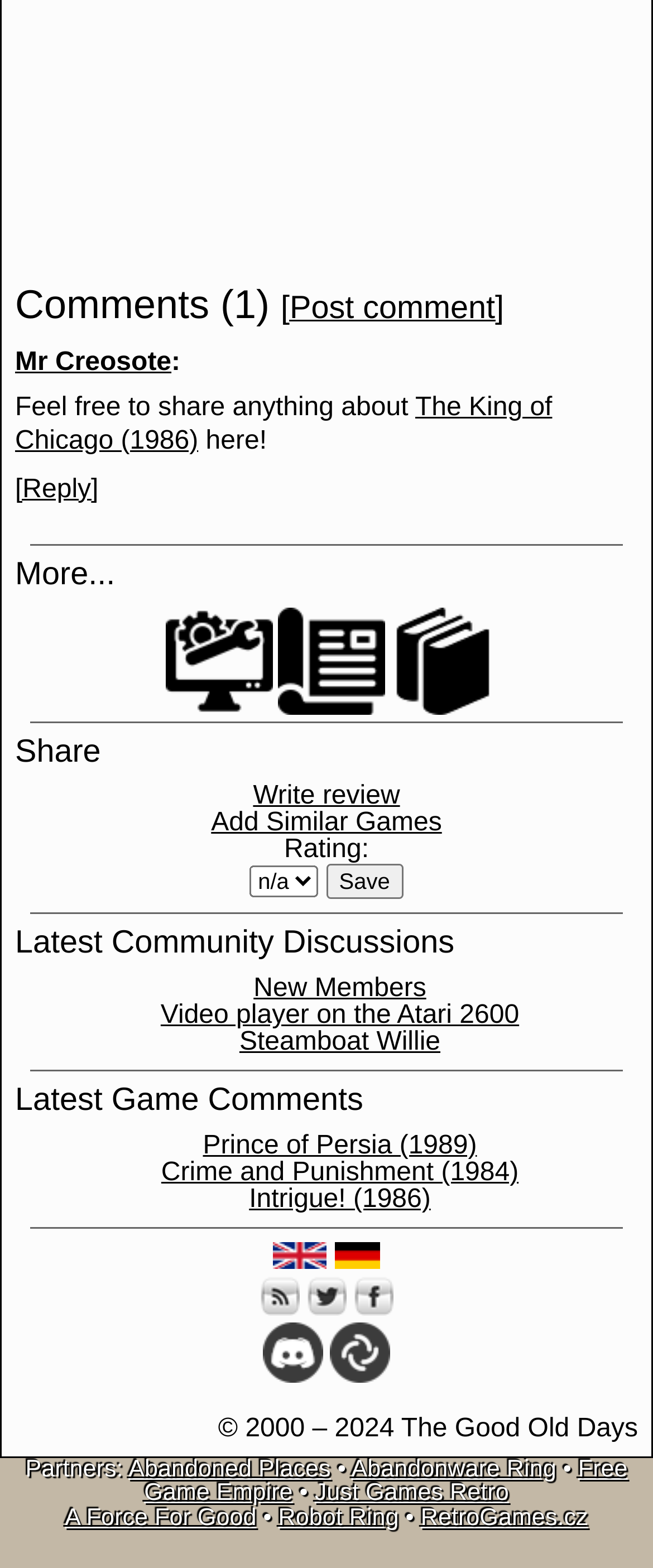Reply to the question with a single word or phrase:
How many comments are there on this page?

1